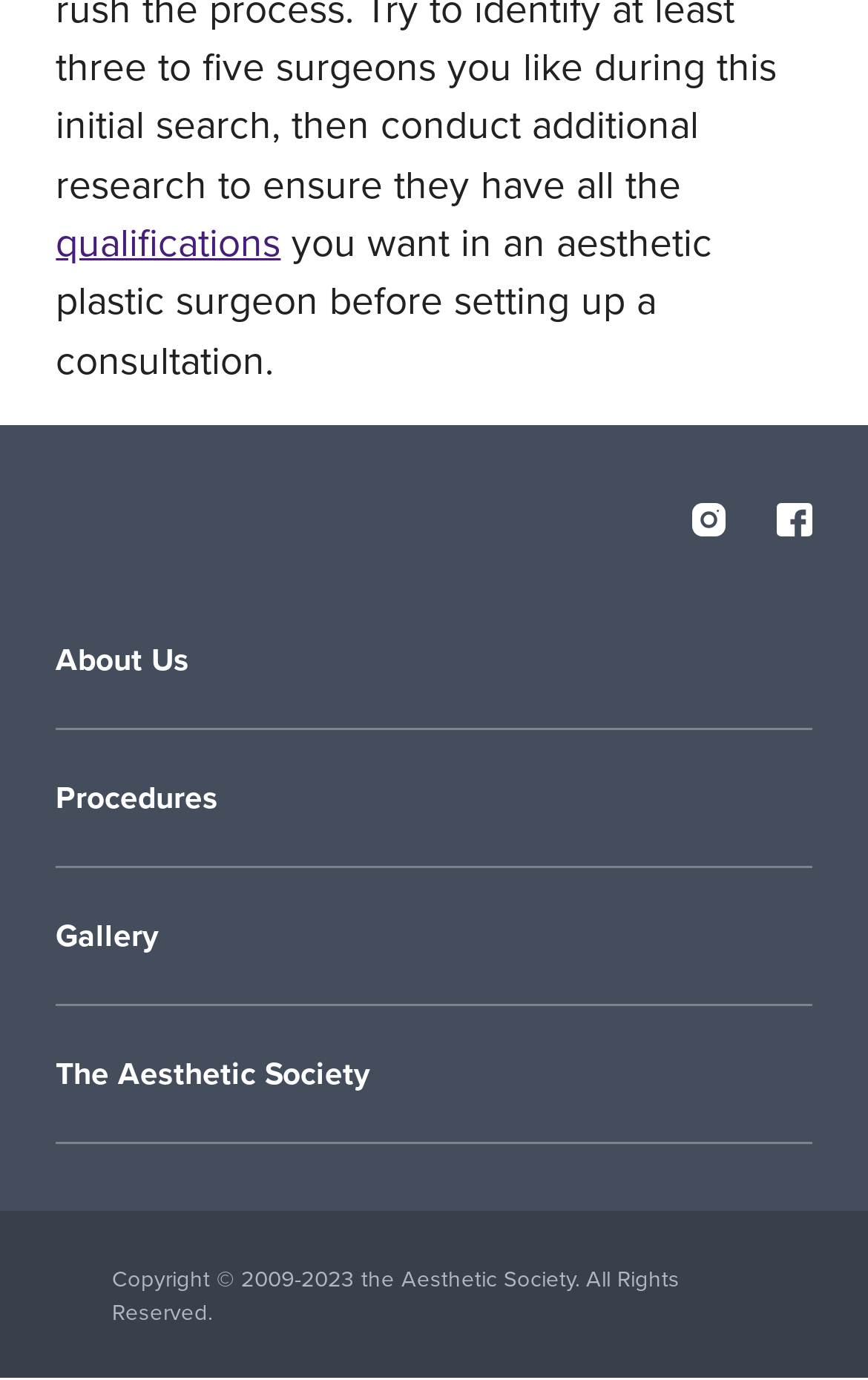What is the name of the organization mentioned on the webpage?
Kindly offer a comprehensive and detailed response to the question.

The organization name 'The Aesthetic Society' is mentioned in the StaticText element 'Copyright © 2009-2023 the Aesthetic Society. All Rights Reserved.' and also as a button element.